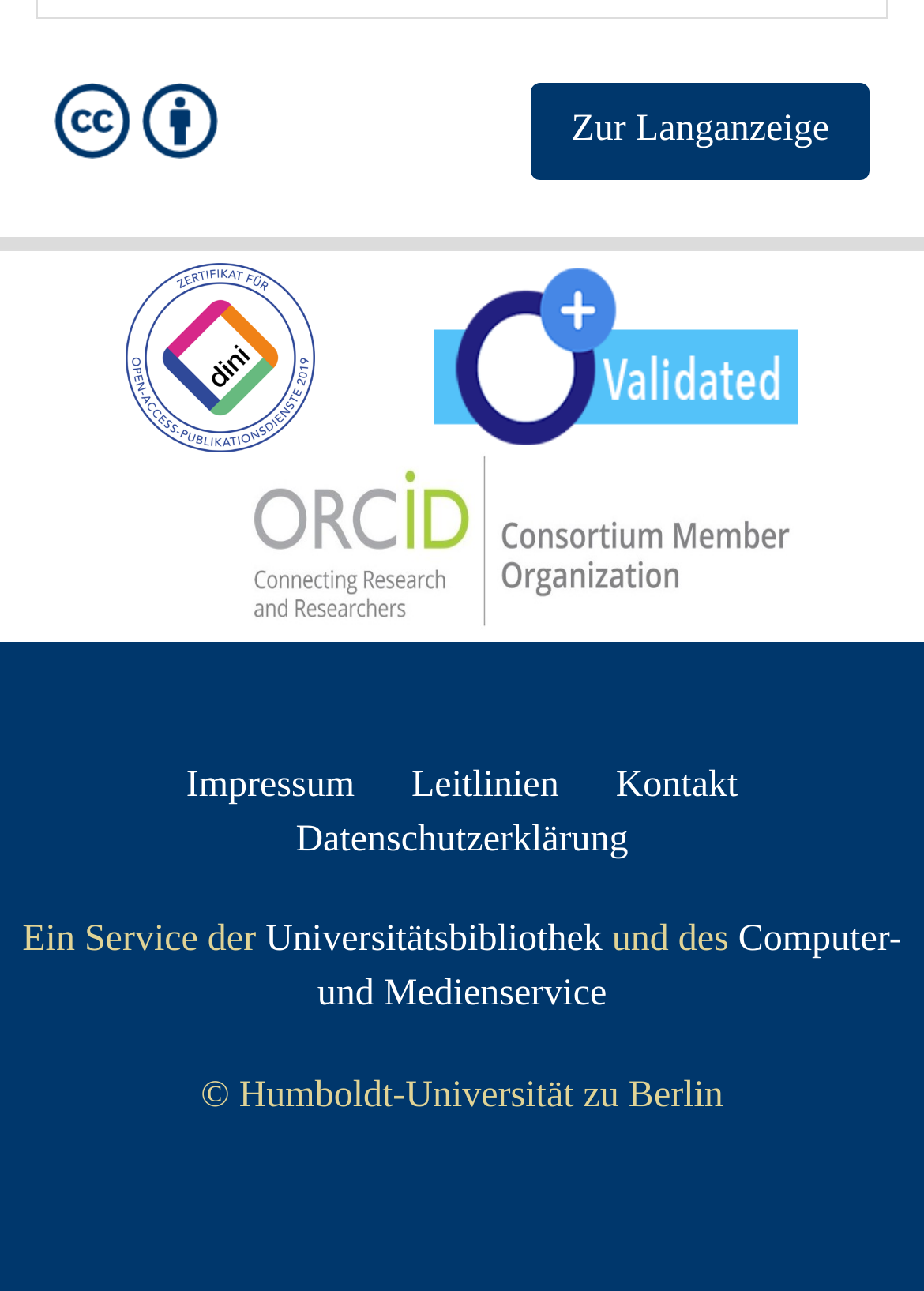Identify and provide the bounding box coordinates of the UI element described: "Universitätsbibliothek". The coordinates should be formatted as [left, top, right, bottom], with each number being a float between 0 and 1.

[0.287, 0.713, 0.652, 0.744]